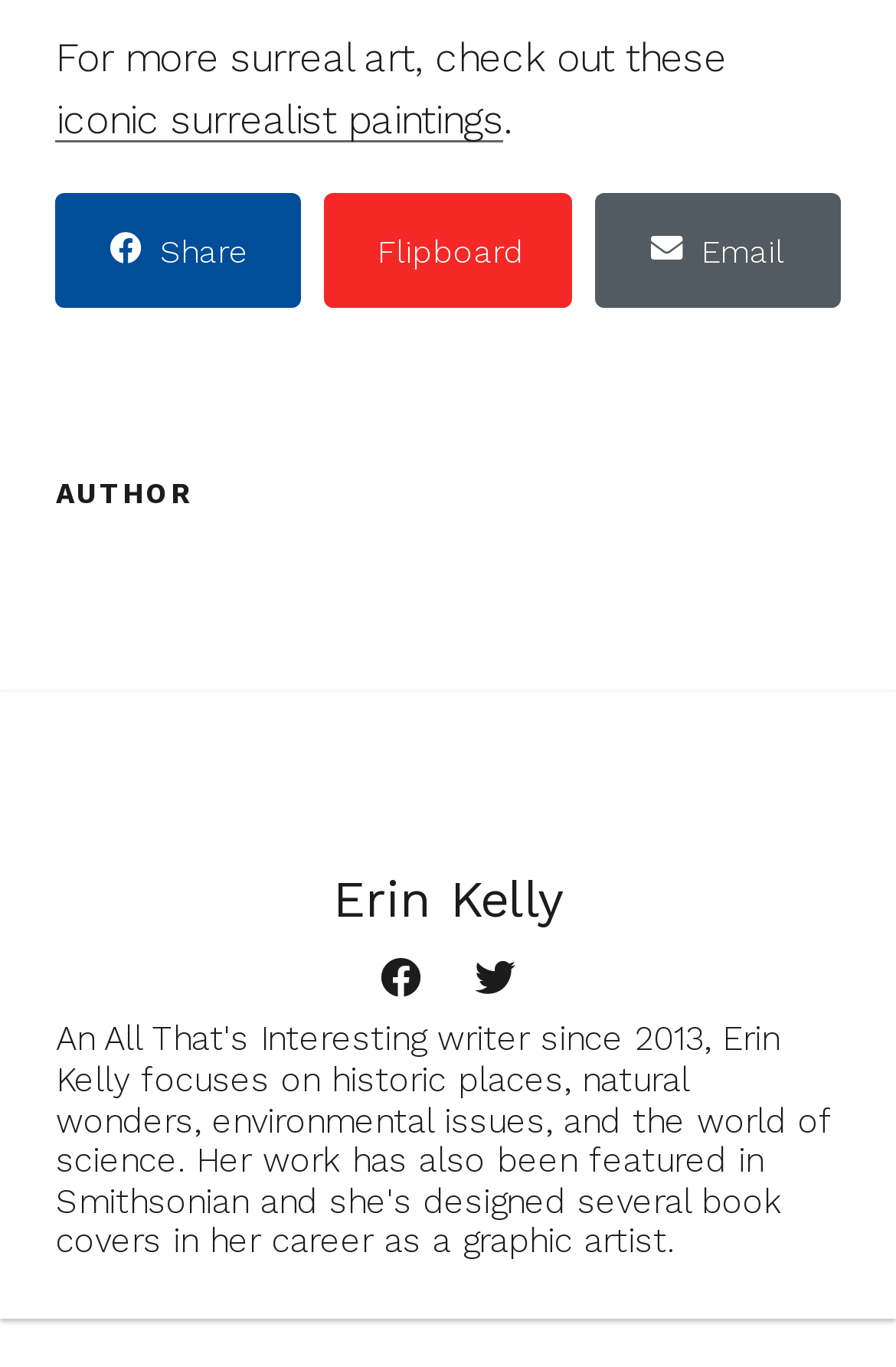Mark the bounding box of the element that matches the following description: "Share".

[0.062, 0.141, 0.337, 0.225]